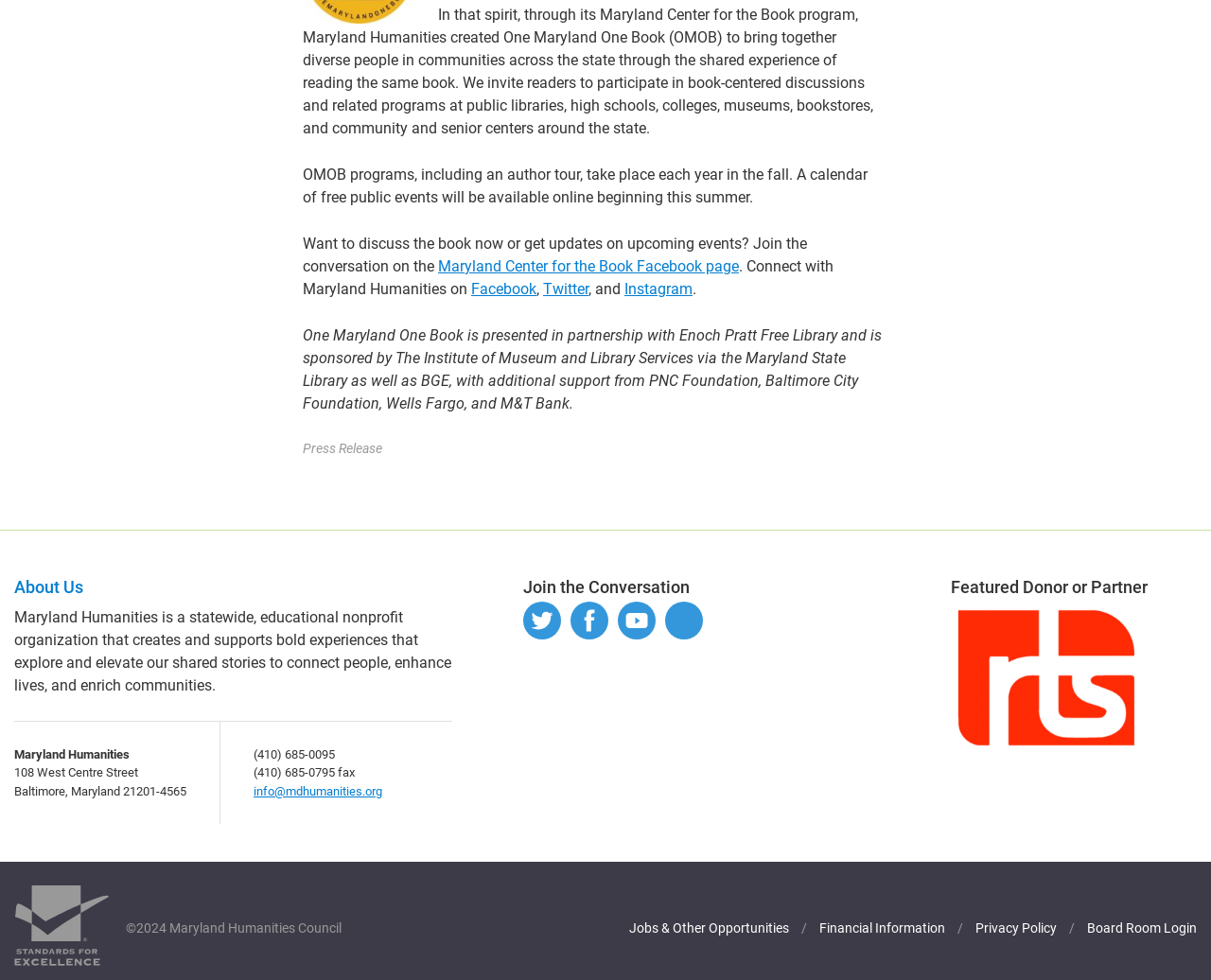What social media platforms does Maryland Humanities use?
Answer the question with as much detail as you can, using the image as a reference.

Maryland Humanities has a presence on multiple social media platforms, including Facebook, Twitter, Instagram, and YouTube, as indicated by the links in the footer section of the webpage.